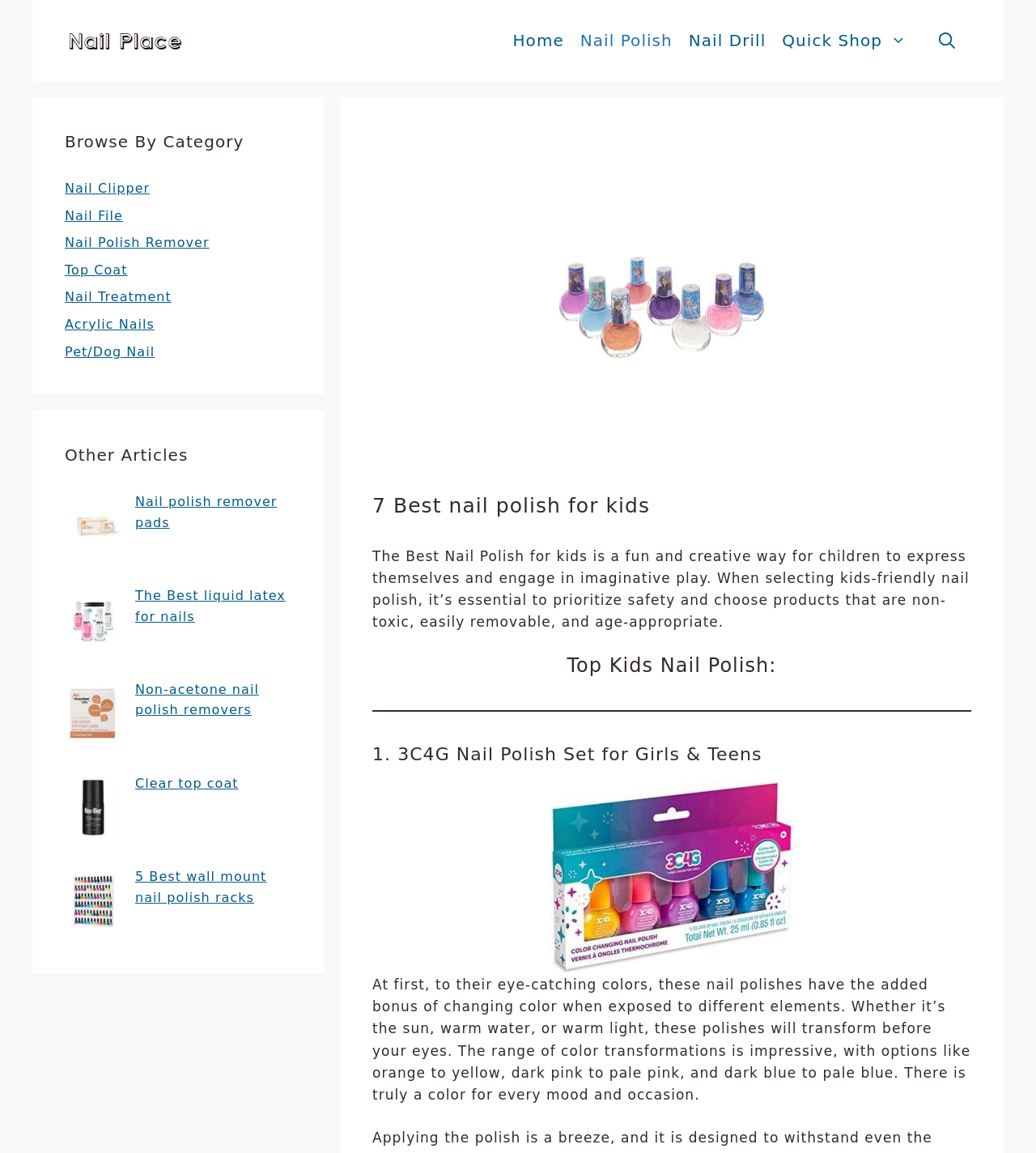Use a single word or phrase to respond to the question:
What is the category of the 'Nail Clipper' link on this webpage?

Nail care